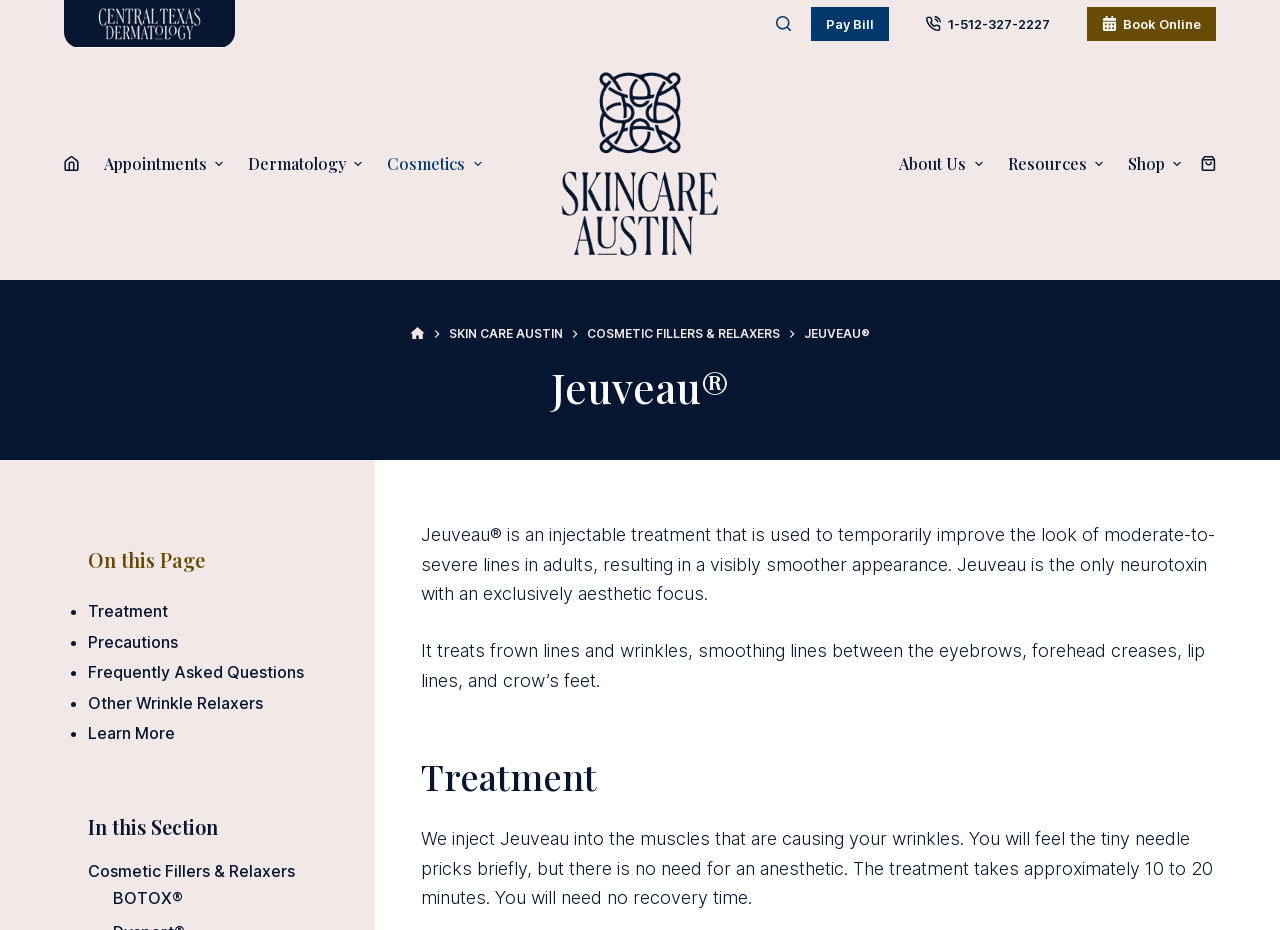Articulate a complete and detailed caption of the webpage elements.

The webpage is about Jeuveau, an injectable treatment for moderate-to-severe lines in adults. At the top, there is a navigation menu with links to "Skip to content", "Central Texas Dermatology", "Search", "Pay Bill", "1-512-327-2227", and "Book Online". Below this, there are two horizontal menus, one on the left and one on the right, with menu items such as "Appointments", "Dermatology", "Cosmetics", "About Us", "Resources", and "Shop". 

On the left side, there is a link to "SkinCare Austin" with an accompanying image. On the right side, there is a link to "Shopping cart" with an accompanying image.

The main content of the webpage is divided into sections. The first section has a heading "Jeuveau" and describes what Jeuveau is and its benefits. The second section has a heading "Treatment" and explains the treatment process, including how it is administered and what to expect. 

On the left side, there is a table of contents with links to different sections of the webpage, including "Treatment", "Precautions", "Frequently Asked Questions", "Other Wrinkle Relaxers", and "Learn More". Below this, there is a section with a heading "In this Section" and a link to "Cosmetic Fillers & Relaxers". Finally, there is a link to "BOTOX" at the bottom of the page.